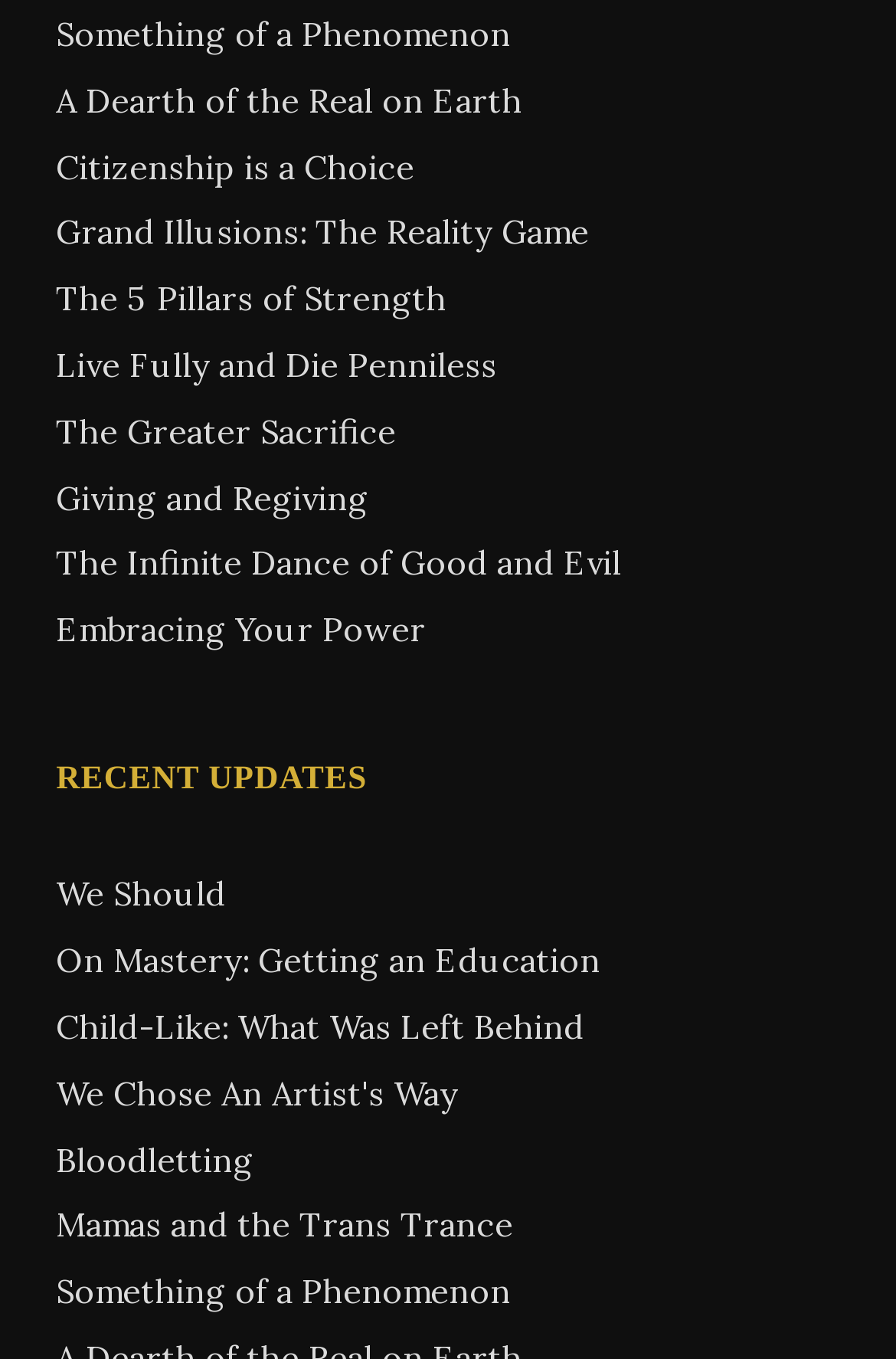Give a concise answer of one word or phrase to the question: 
Is there a pattern in the x-coordinate of the links?

Yes